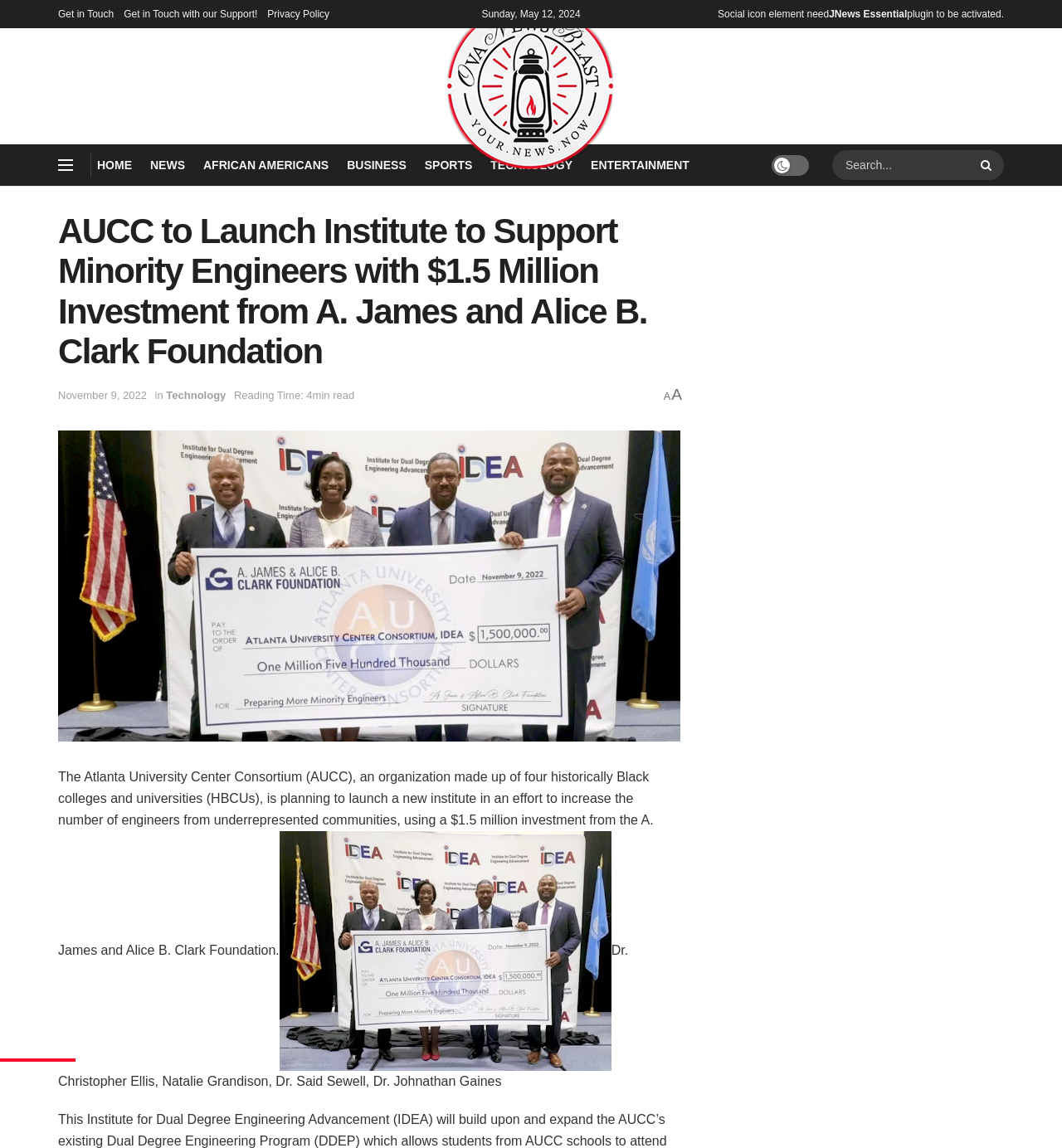Could you specify the bounding box coordinates for the clickable section to complete the following instruction: "Read the news about AUCC launching an institute"?

[0.055, 0.375, 0.641, 0.646]